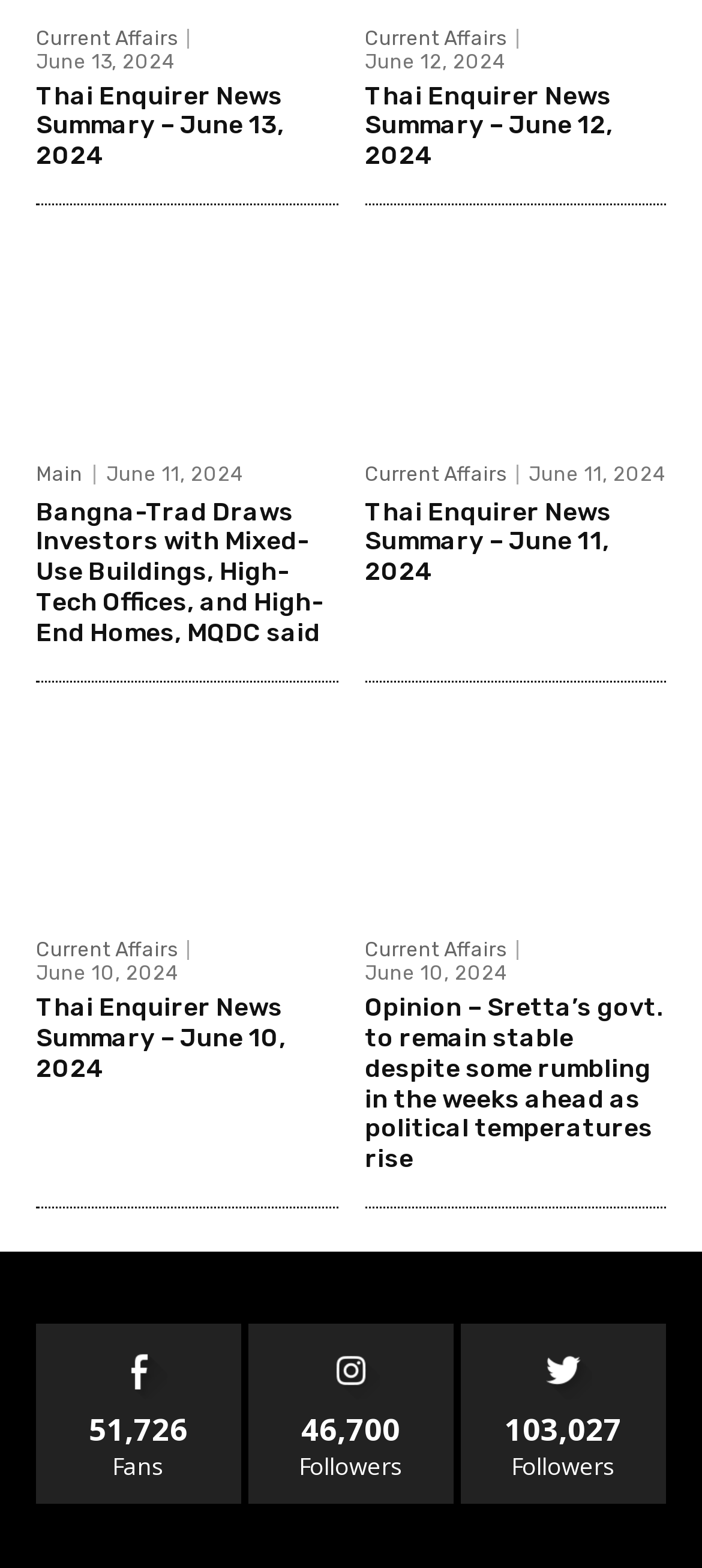Please identify the coordinates of the bounding box for the clickable region that will accomplish this instruction: "Click on 'LIKE'".

[0.169, 0.844, 0.228, 0.861]